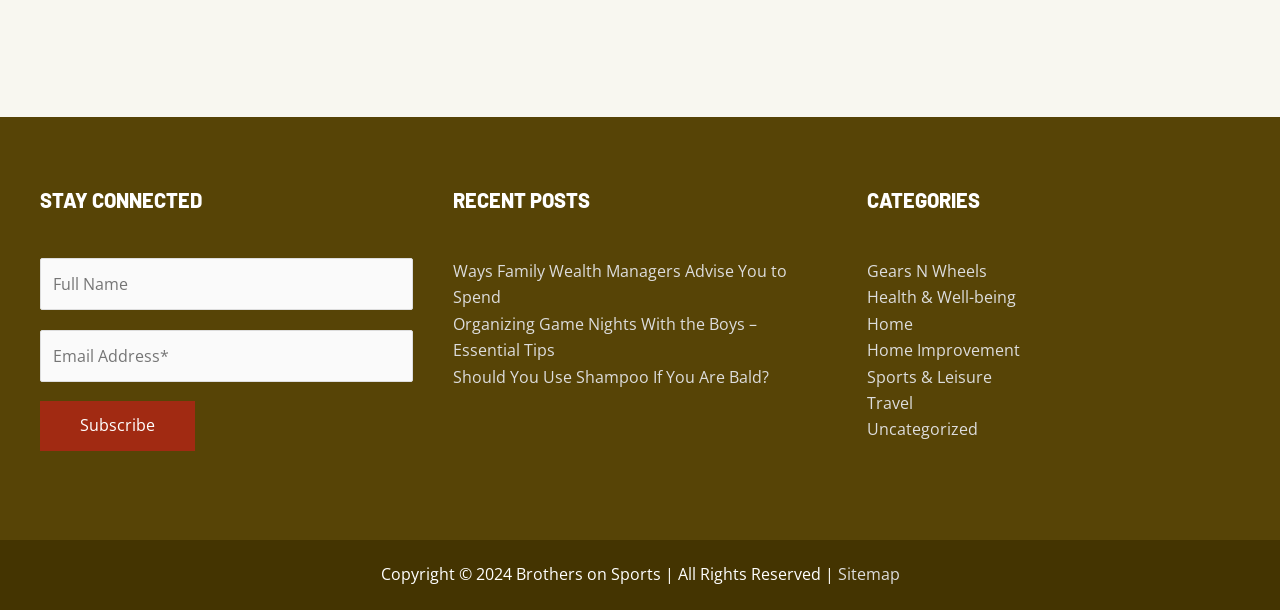Locate the UI element described by Home Improvement and provide its bounding box coordinates. Use the format (top-left x, top-left y, bottom-right x, bottom-right y) with all values as floating point numbers between 0 and 1.

[0.677, 0.556, 0.797, 0.592]